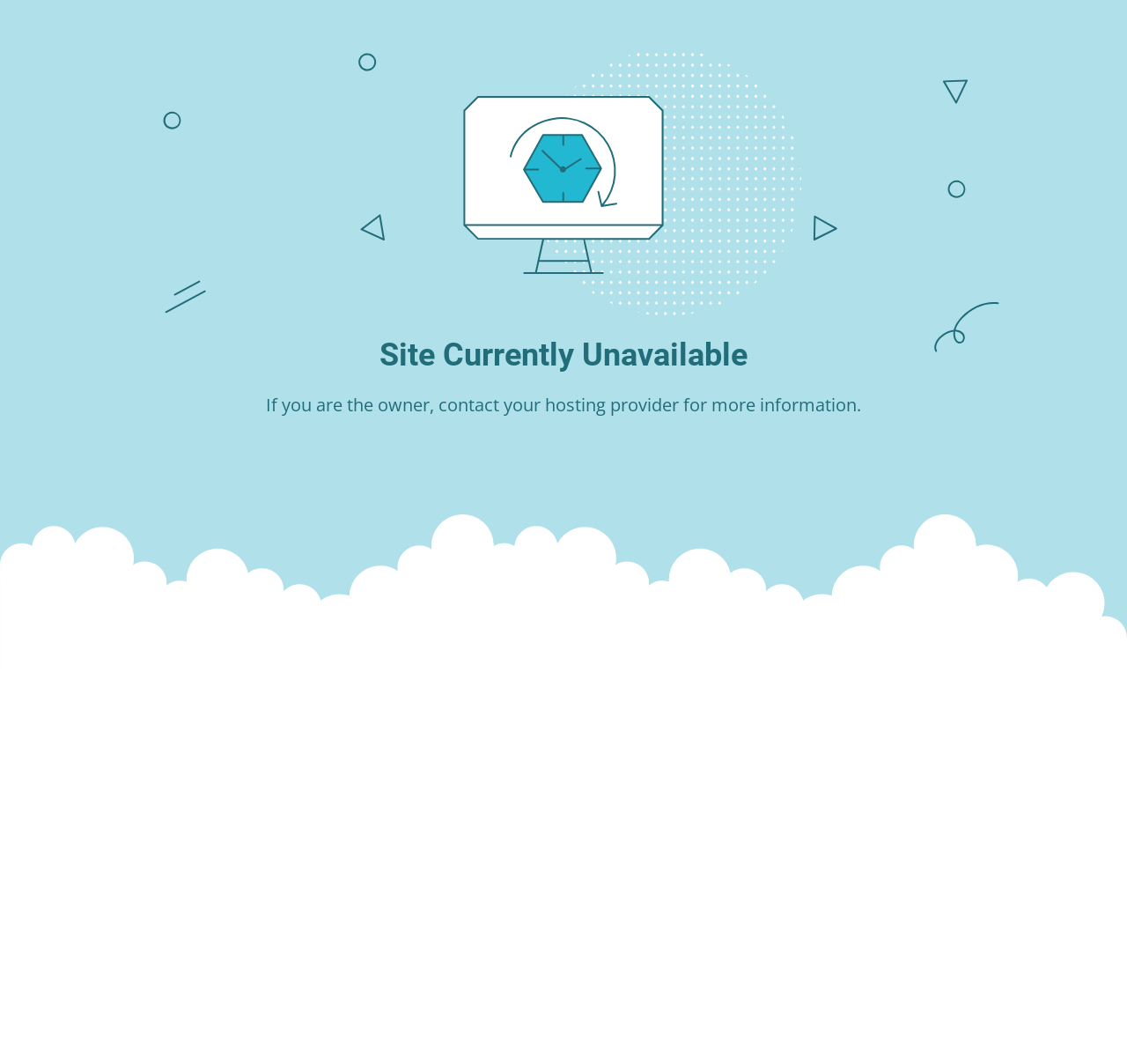Please determine the heading text of this webpage.

Site Currently Unavailable